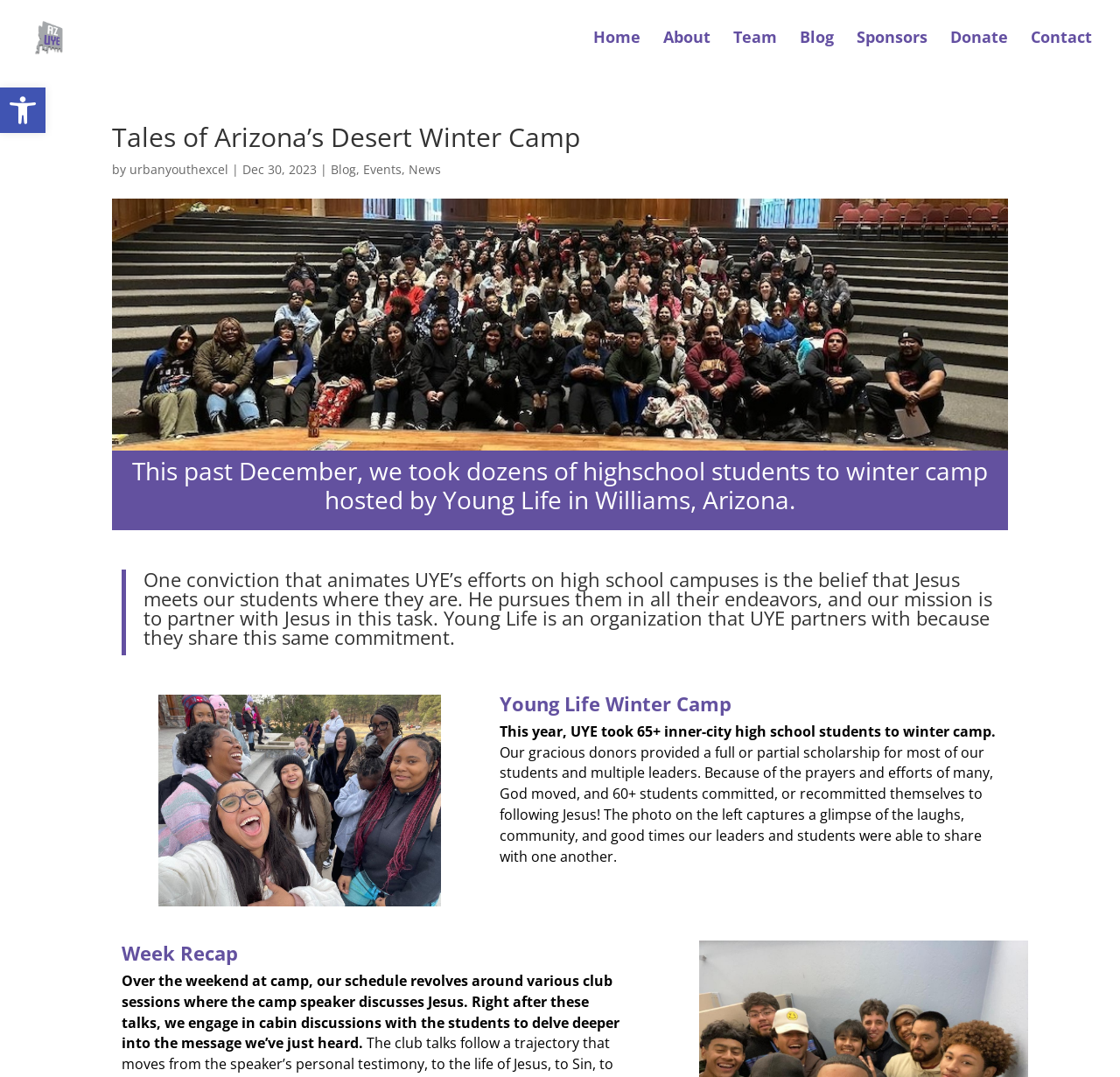How many inner-city high school students did UYE take to winter camp?
Please analyze the image and answer the question with as much detail as possible.

The answer can be found in the static text element with the text 'This year, UYE took 65+ inner-city high school students to winter camp.' which provides the number of students taken to winter camp.